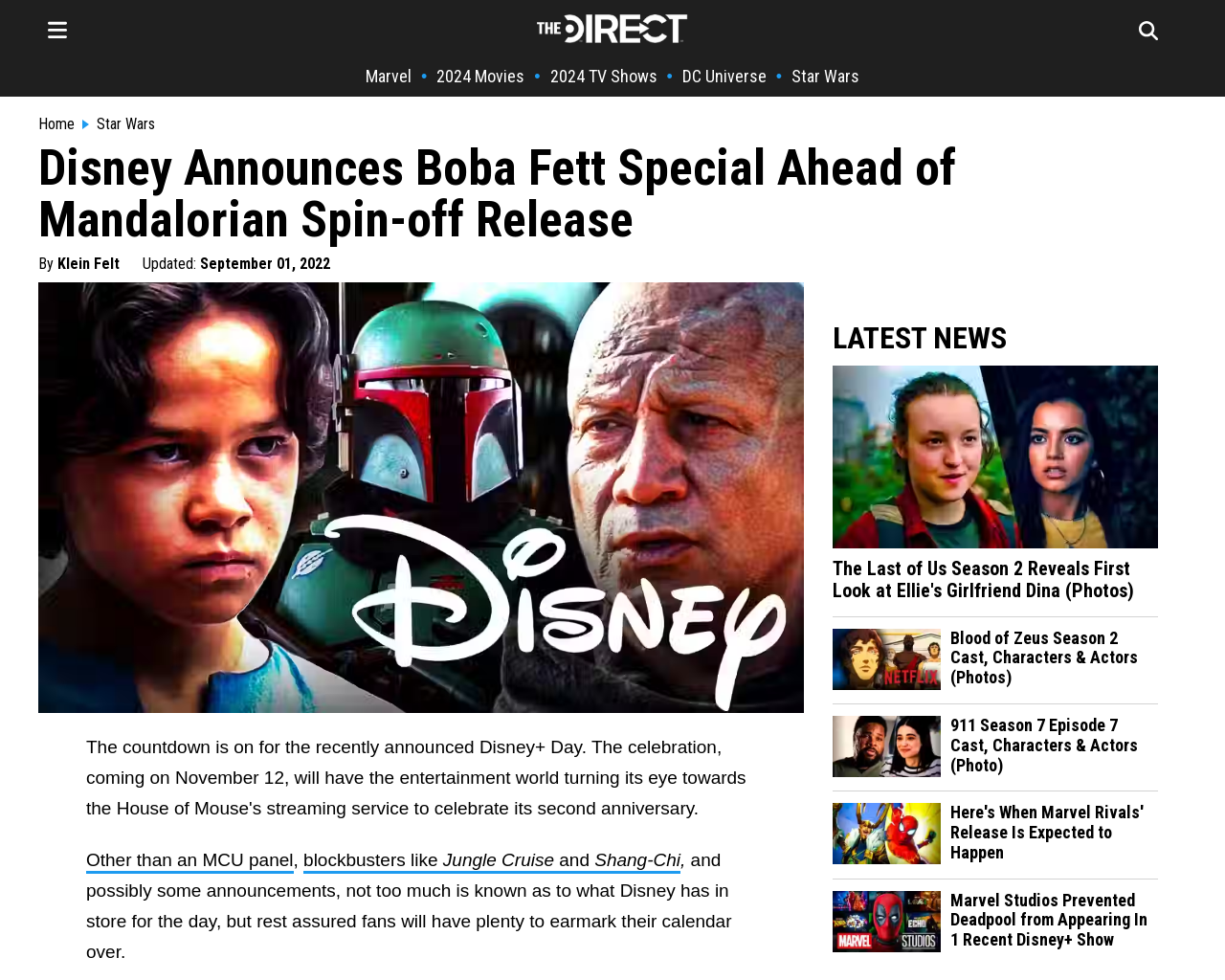Find the bounding box coordinates for the UI element whose description is: "aria-label="The Direct Homepage"". The coordinates should be four float numbers between 0 and 1, in the format [left, top, right, bottom].

[0.438, 0.03, 0.562, 0.047]